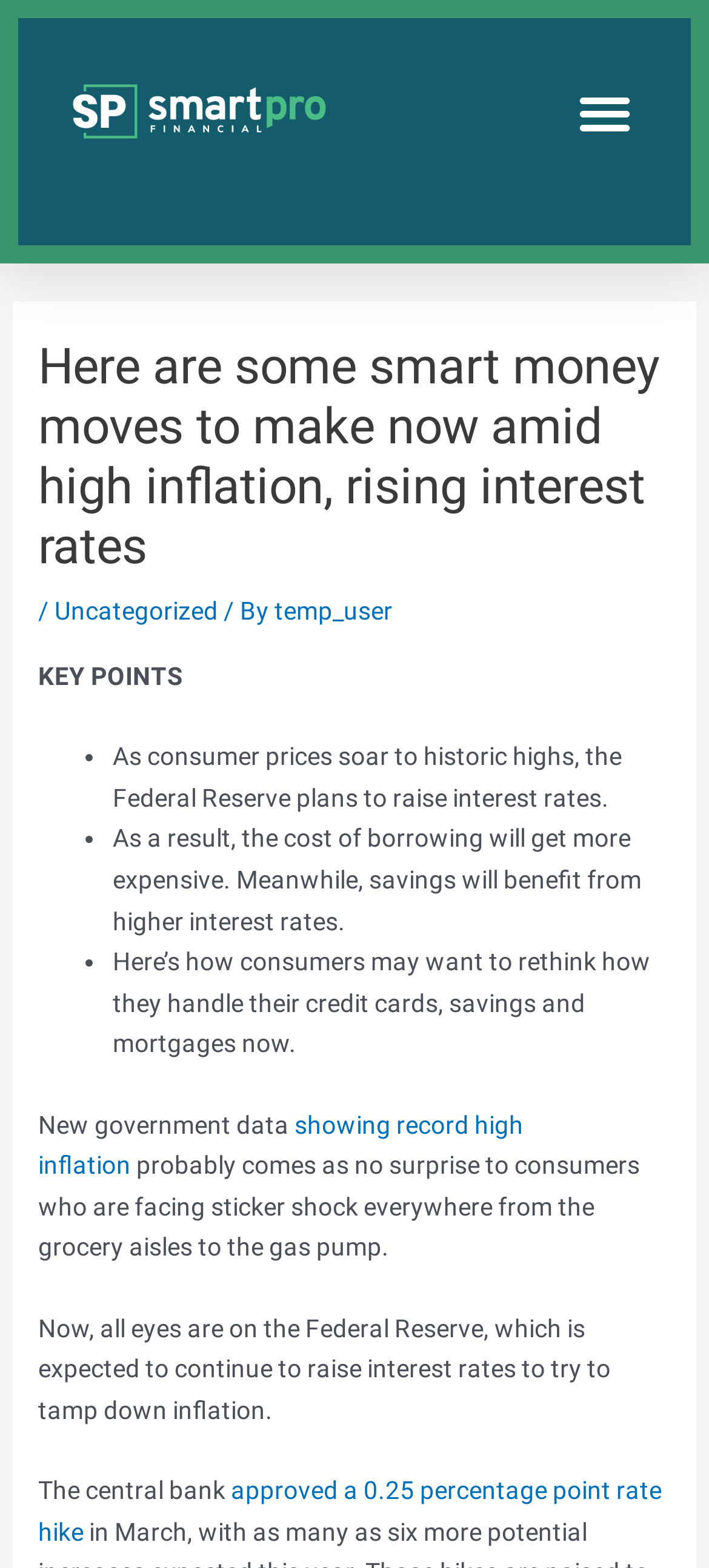Bounding box coordinates are specified in the format (top-left x, top-left y, bottom-right x, bottom-right y). All values are floating point numbers bounded between 0 and 1. Please provide the bounding box coordinate of the region this sentence describes: showing record high inflation

[0.054, 0.708, 0.739, 0.752]